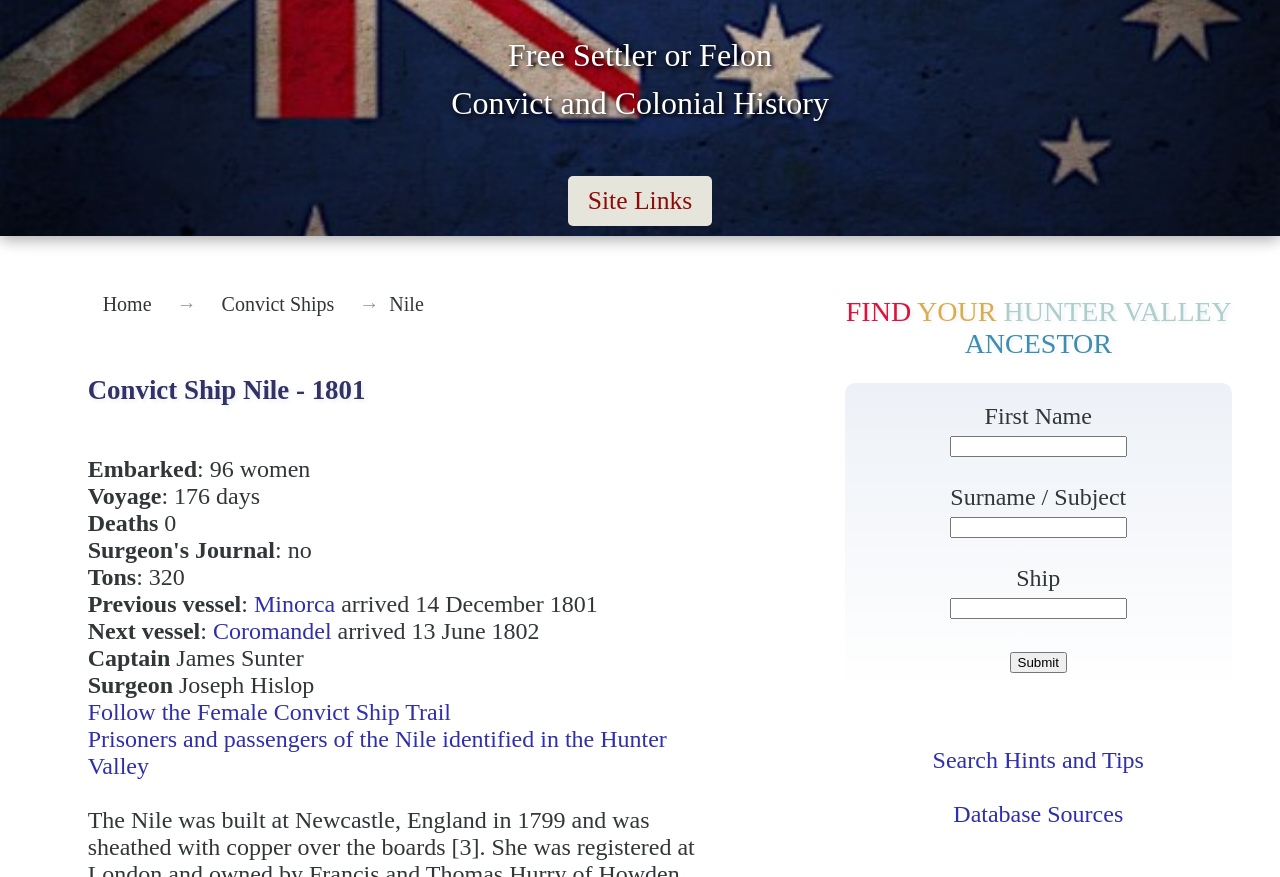Locate the coordinates of the bounding box for the clickable region that fulfills this instruction: "View the 'Convict Ships' page".

[0.161, 0.323, 0.273, 0.372]